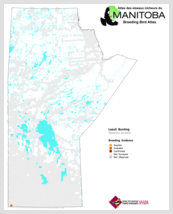What color represents the areas where the Lazuli Bunting is found?
Please respond to the question with as much detail as possible.

The caption states that 'the use of light blue for areas where the Lazuli Bunting is found offers a clear visual representation of its habitat preferences', indicating that light blue is used to highlight the areas where the bird is present.